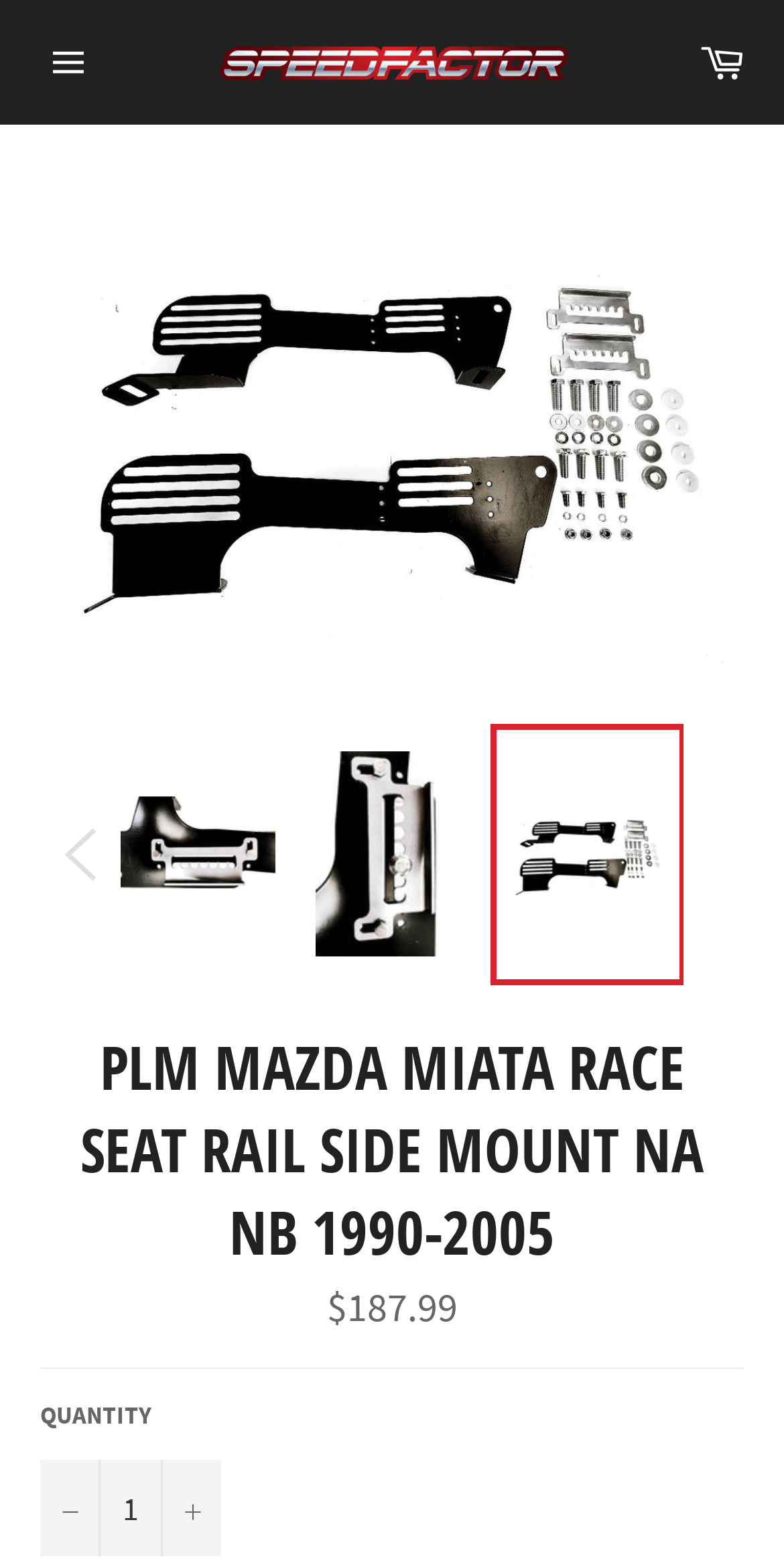Please determine the primary heading and provide its text.

PLM MAZDA MIATA RACE SEAT RAIL SIDE MOUNT NA NB 1990-2005